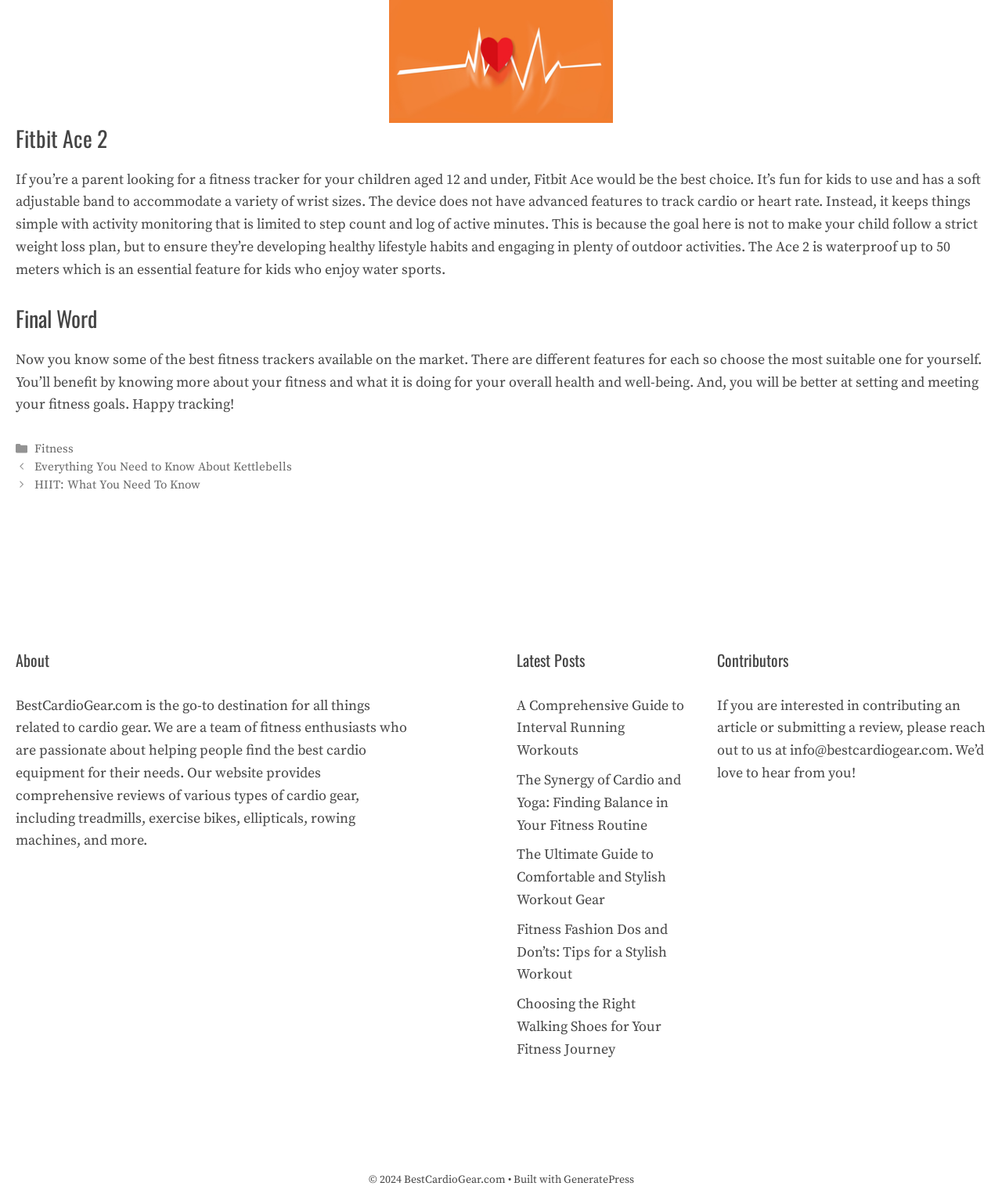What is the website about?
Answer with a single word or phrase, using the screenshot for reference.

Cardio gear reviews